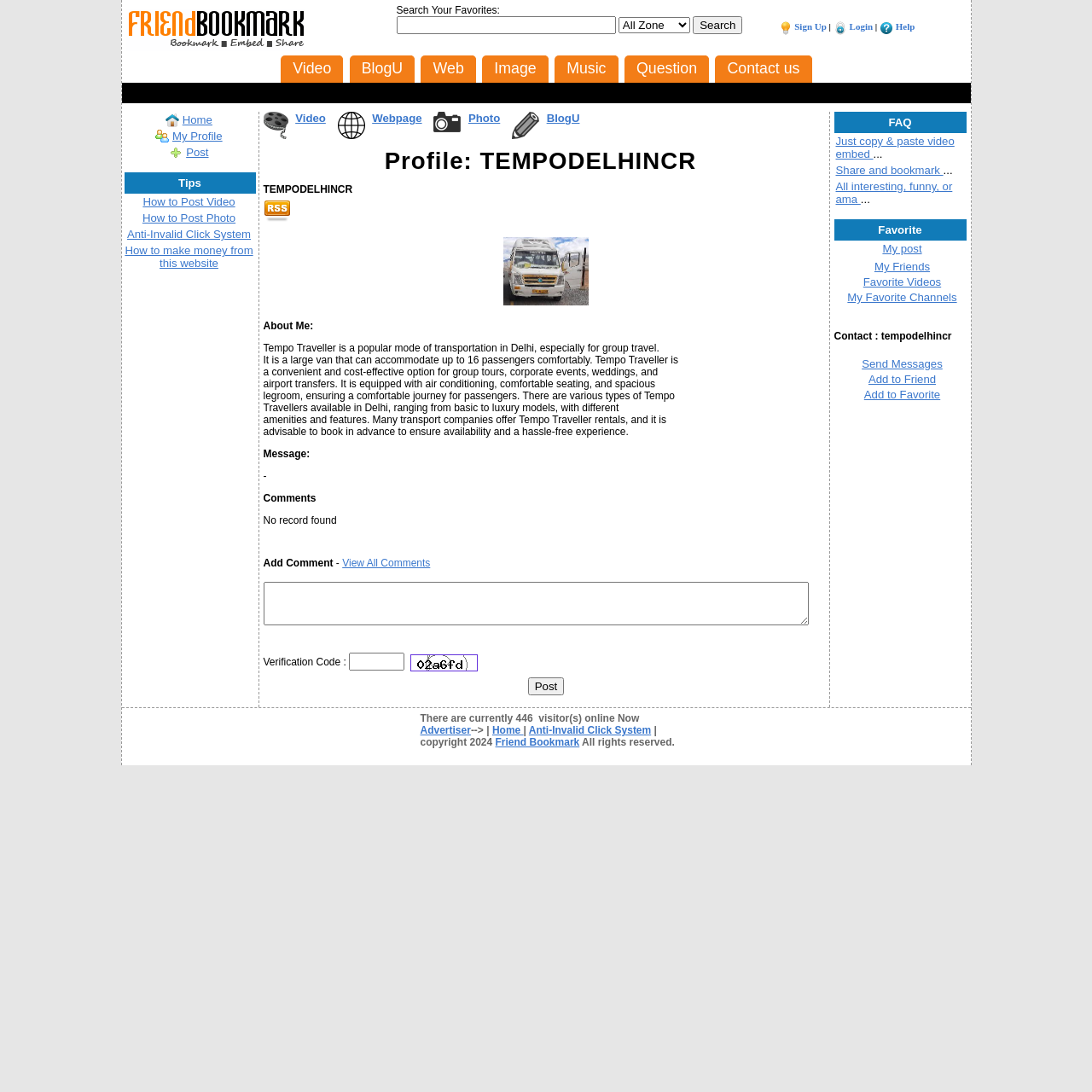Please determine the bounding box coordinates of the element's region to click in order to carry out the following instruction: "Check the publication 'The College Mathematics Journal'". The coordinates should be four float numbers between 0 and 1, i.e., [left, top, right, bottom].

None